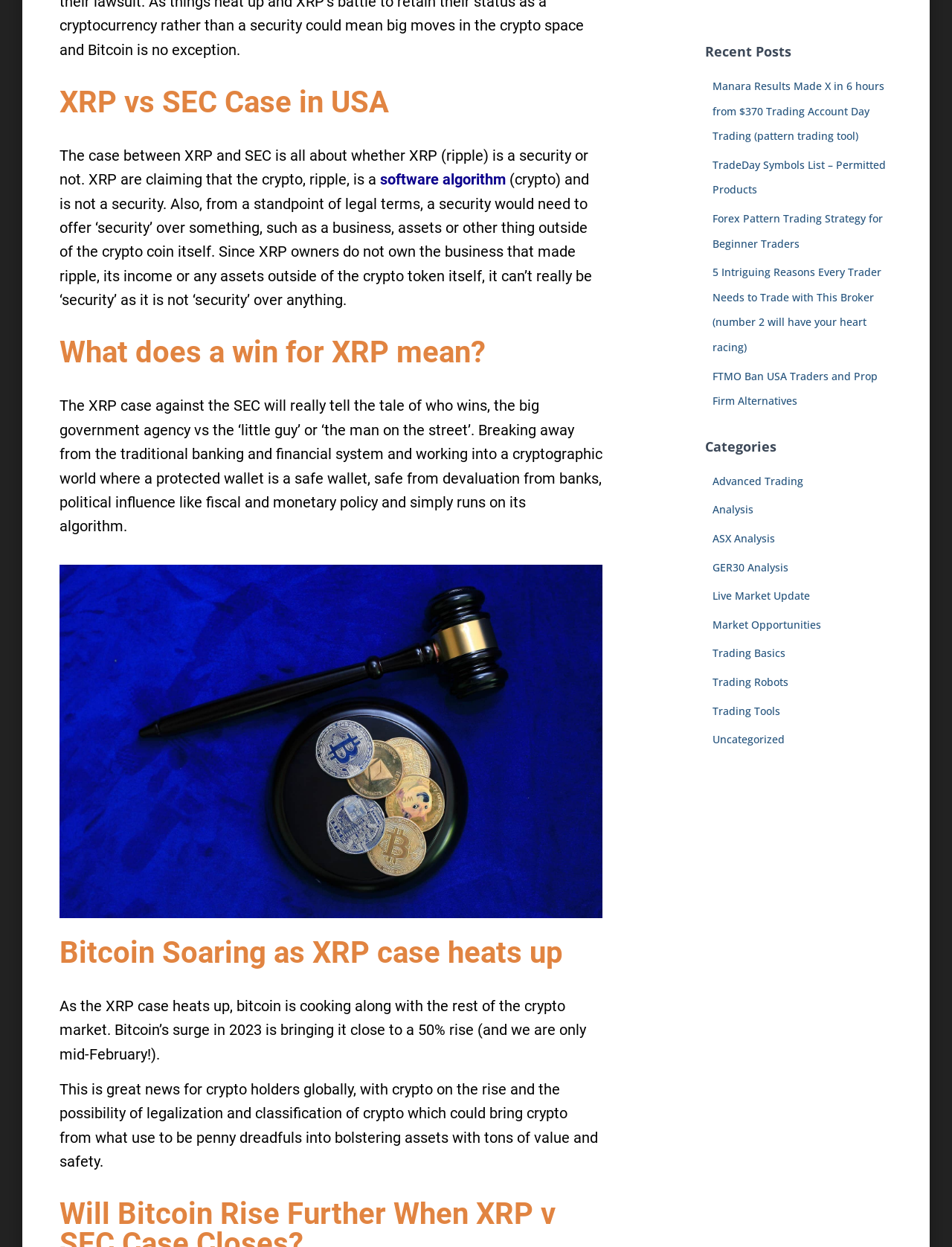Provide the bounding box coordinates of the UI element this sentence describes: "Analysis".

[0.748, 0.345, 0.791, 0.356]